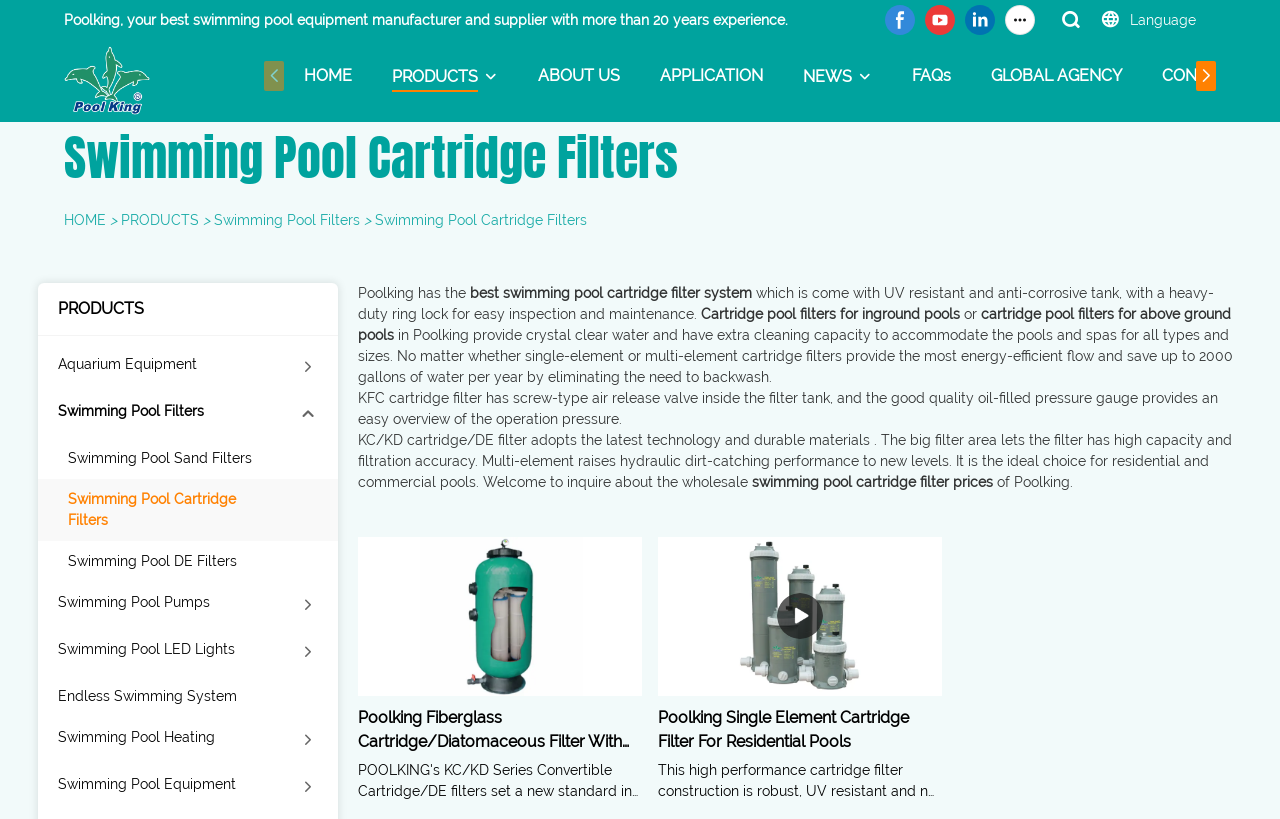Determine the bounding box coordinates for the clickable element required to fulfill the instruction: "Learn more about 'Poolking Fiberglass Cartridge/Diatomaceous Filter With 965~1270mm Height'". Provide the coordinates as four float numbers between 0 and 1, i.e., [left, top, right, bottom].

[0.28, 0.655, 0.502, 0.85]